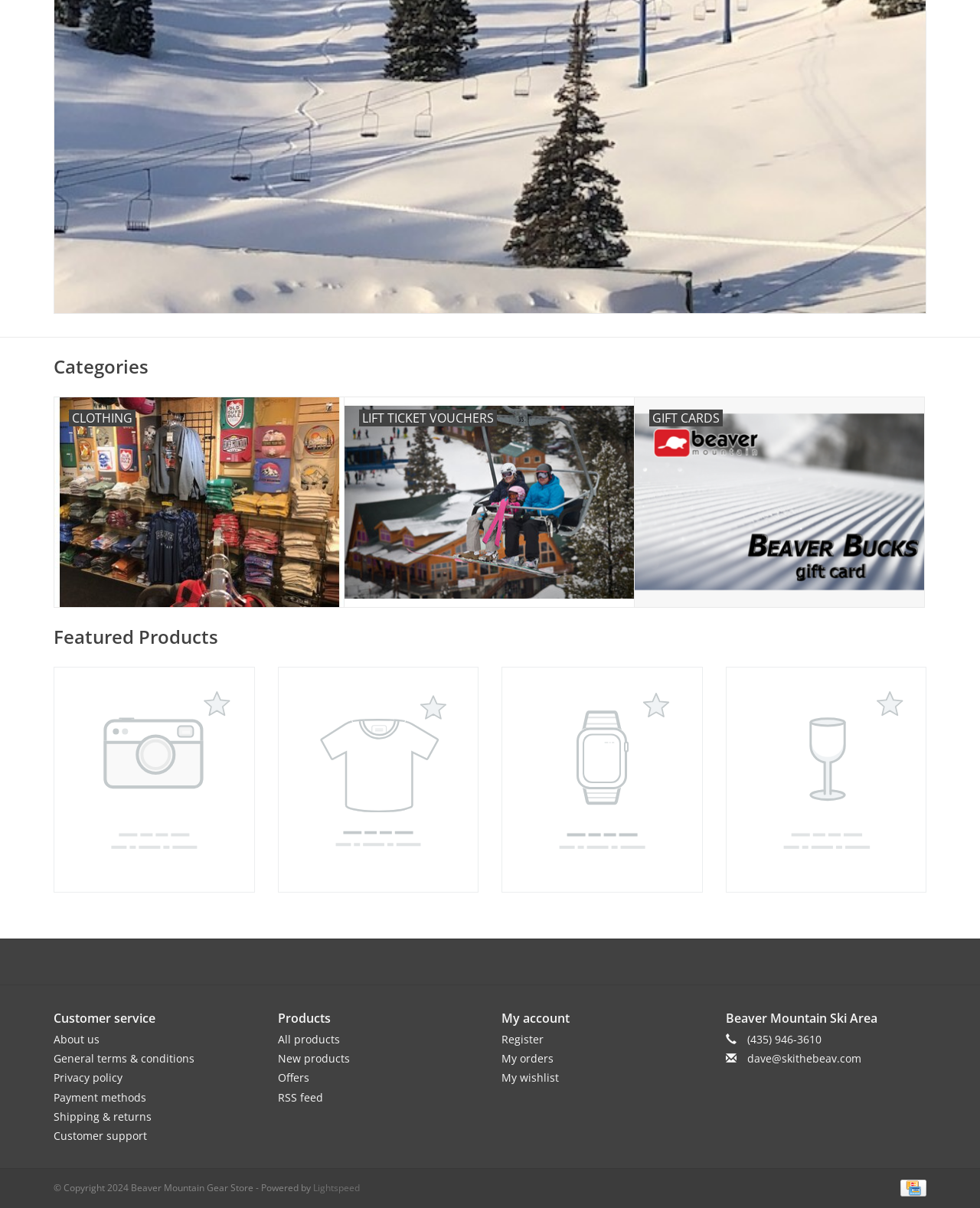Locate and provide the bounding box coordinates for the HTML element that matches this description: "General terms & conditions".

[0.055, 0.87, 0.198, 0.882]